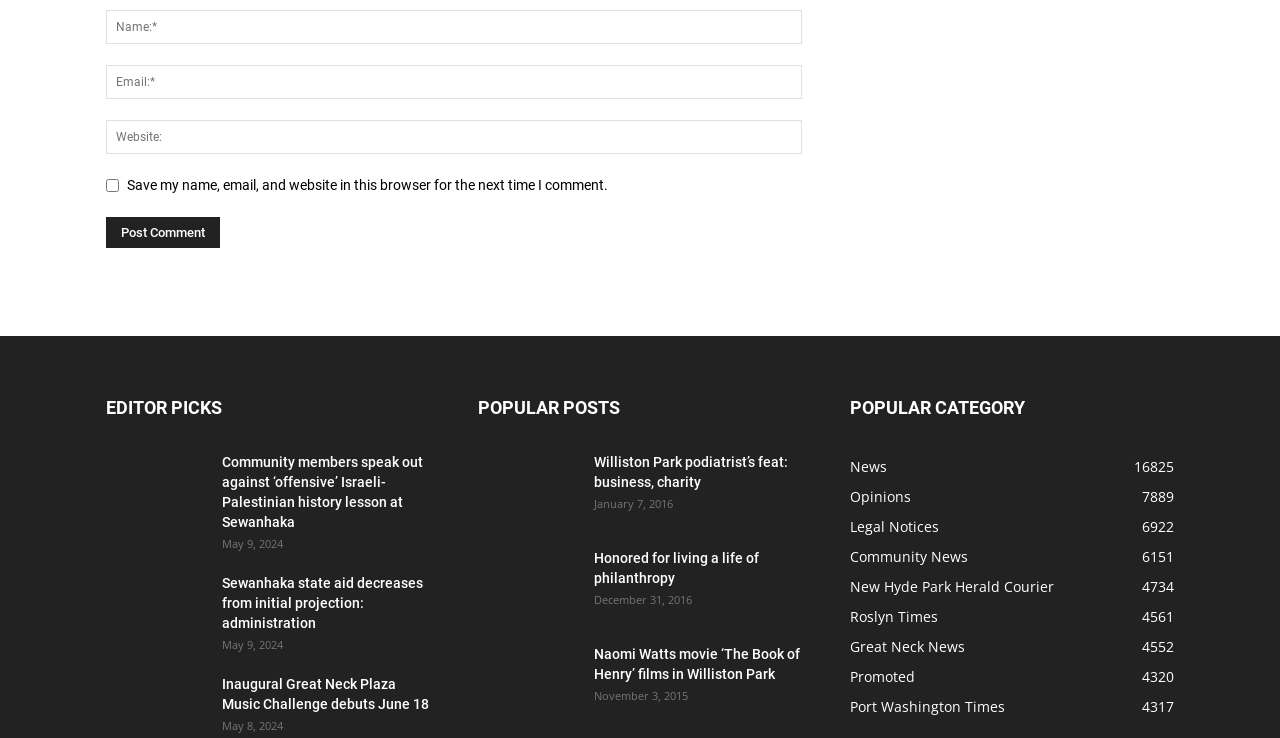Specify the bounding box coordinates of the region I need to click to perform the following instruction: "Read the article 'Community members speak out against ‘offensive’ Israeli-Palestinian history lesson at Sewanhaka'". The coordinates must be four float numbers in the range of 0 to 1, i.e., [left, top, right, bottom].

[0.083, 0.613, 0.161, 0.708]